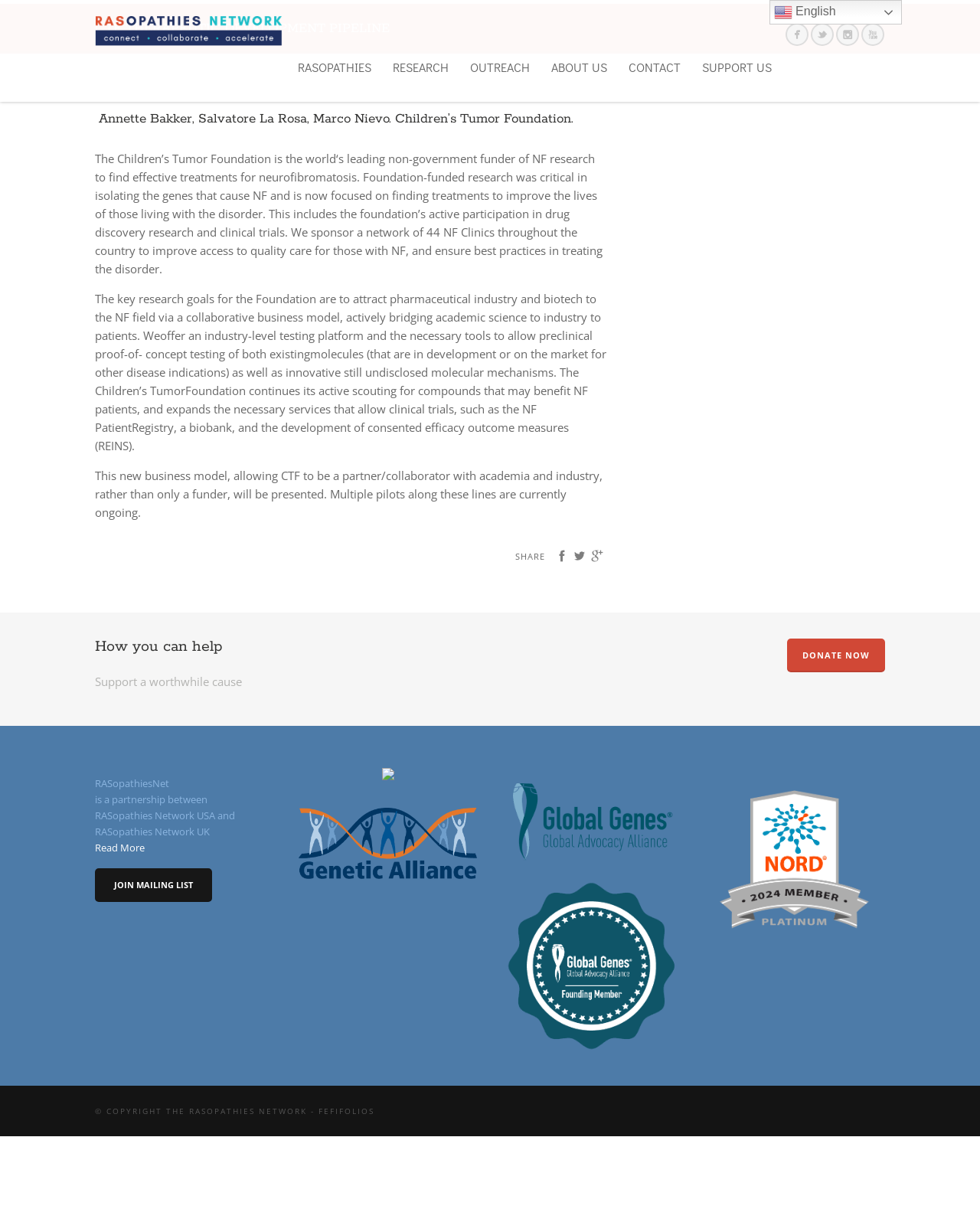Locate the heading on the webpage and return its text.

CTF THERAPEUTIC DEVELOPMENT PIPELINE